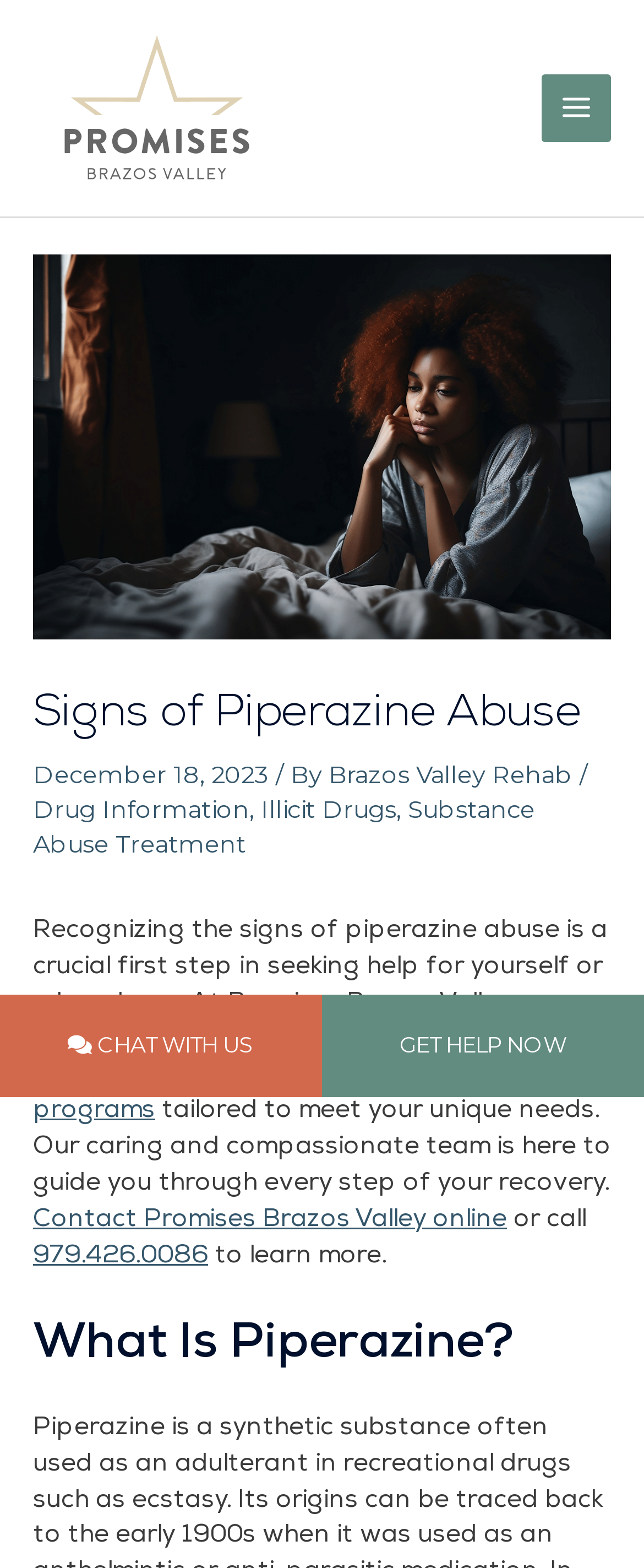Determine the bounding box coordinates for the UI element matching this description: "addiction treatment programs".

[0.051, 0.675, 0.787, 0.717]